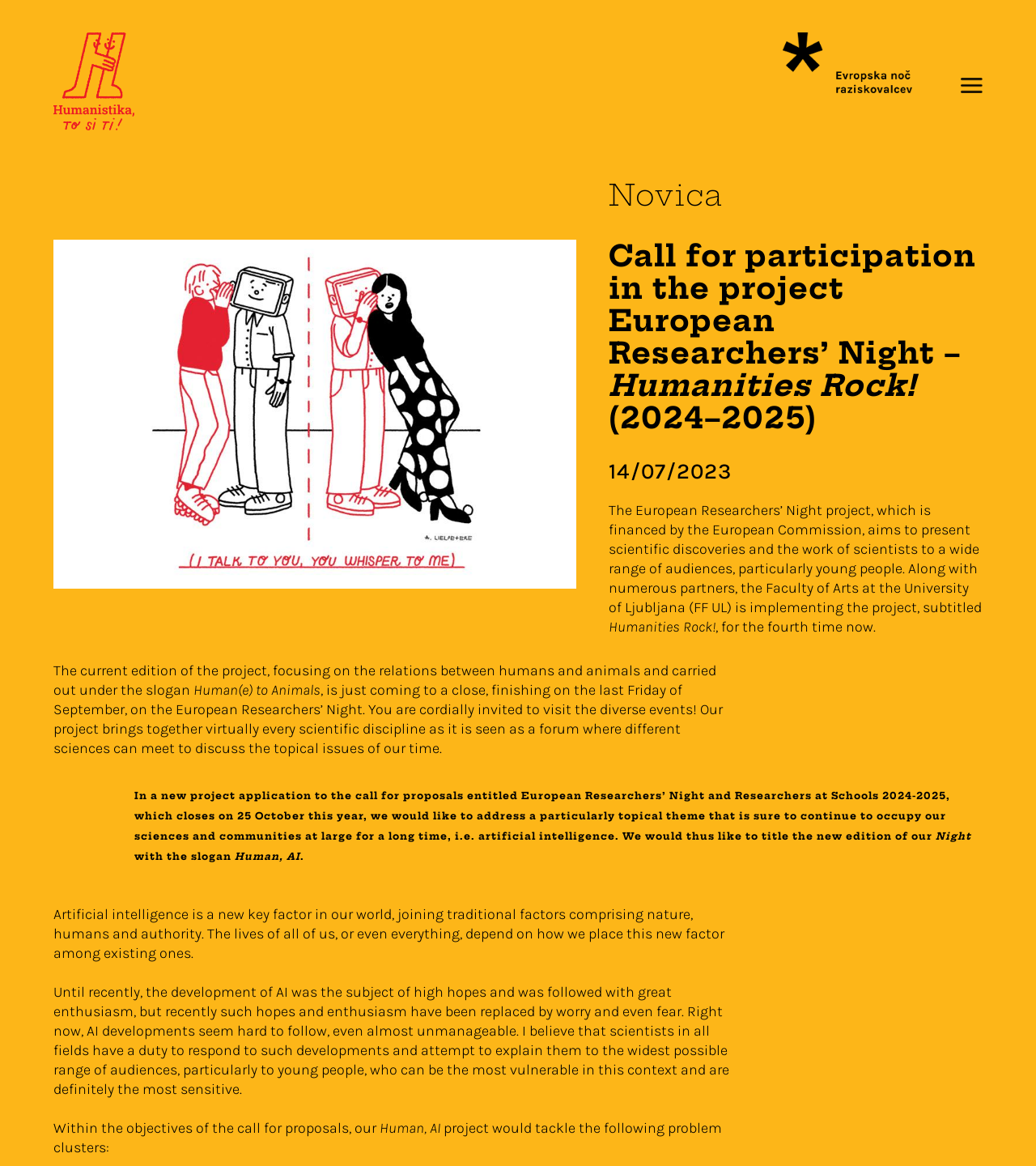Describe the webpage meticulously, covering all significant aspects.

The webpage appears to be a call for participation in the project "European Researchers' Night – Humanities Rock!" (2024-2025) by Humanistika. At the top left and right corners, there are two instances of the Humanistika logo, which is an image. 

Below the top-right logo, there is a menu icon, which is also an image. 

The main content of the webpage is divided into sections. The first section has a heading "Novica" and contains a header with the title "Call for participation in the project European Researchers’ Night – Humanities Rock! (2024–2025)" and a date "14/07/2023". 

Below this header, there is a block of text that describes the European Researchers' Night project, which aims to present scientific discoveries to a wide range of audiences, particularly young people. 

The next section has a heading with the slogan "Human(e) to Animals" and describes the current edition of the project, which is coming to a close. 

Following this, there is a blockquote that discusses a new project application to address the theme of artificial intelligence. 

The final section of the webpage contains several paragraphs of text that discuss the impact of artificial intelligence on our world and the importance of scientists explaining AI developments to a wide range of audiences, particularly young people.